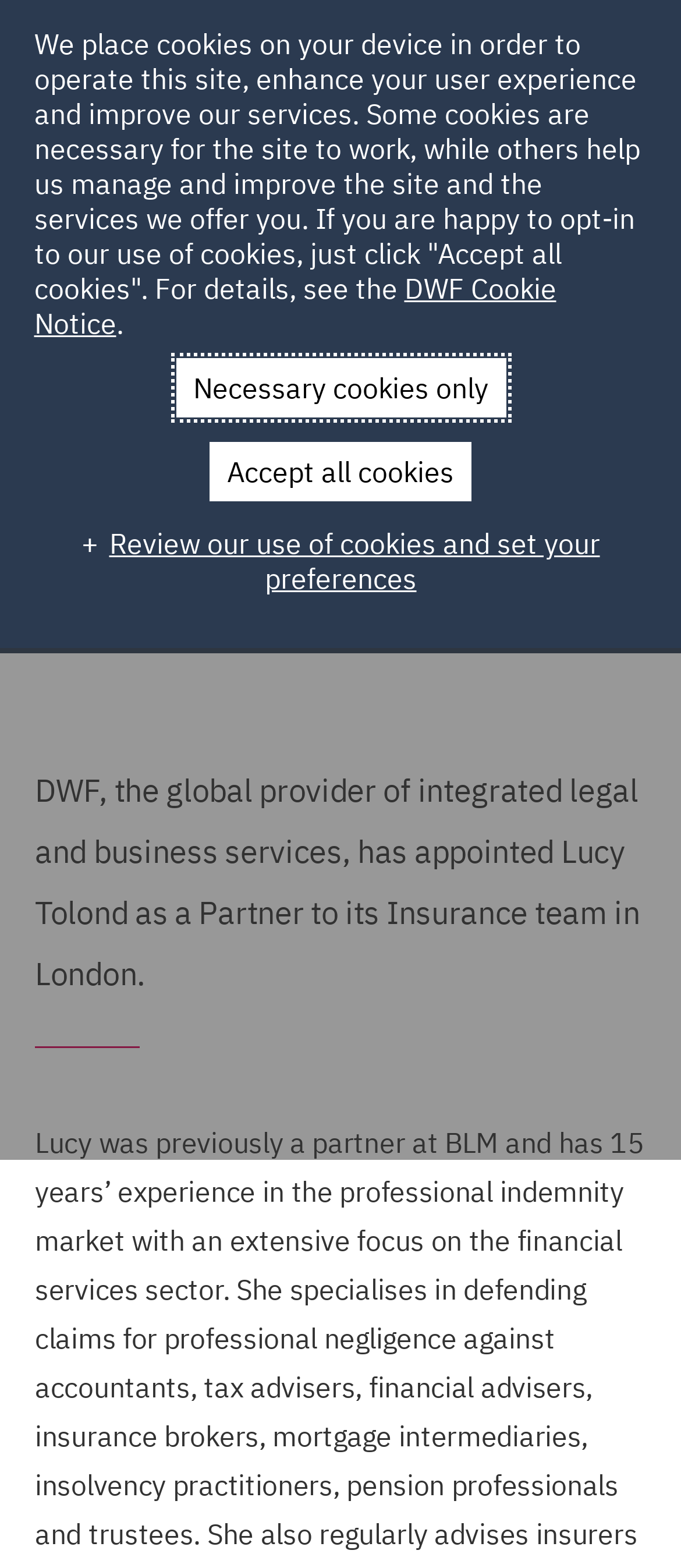Please determine the bounding box coordinates for the element that should be clicked to follow these instructions: "Search".

[0.733, 0.033, 0.887, 0.06]